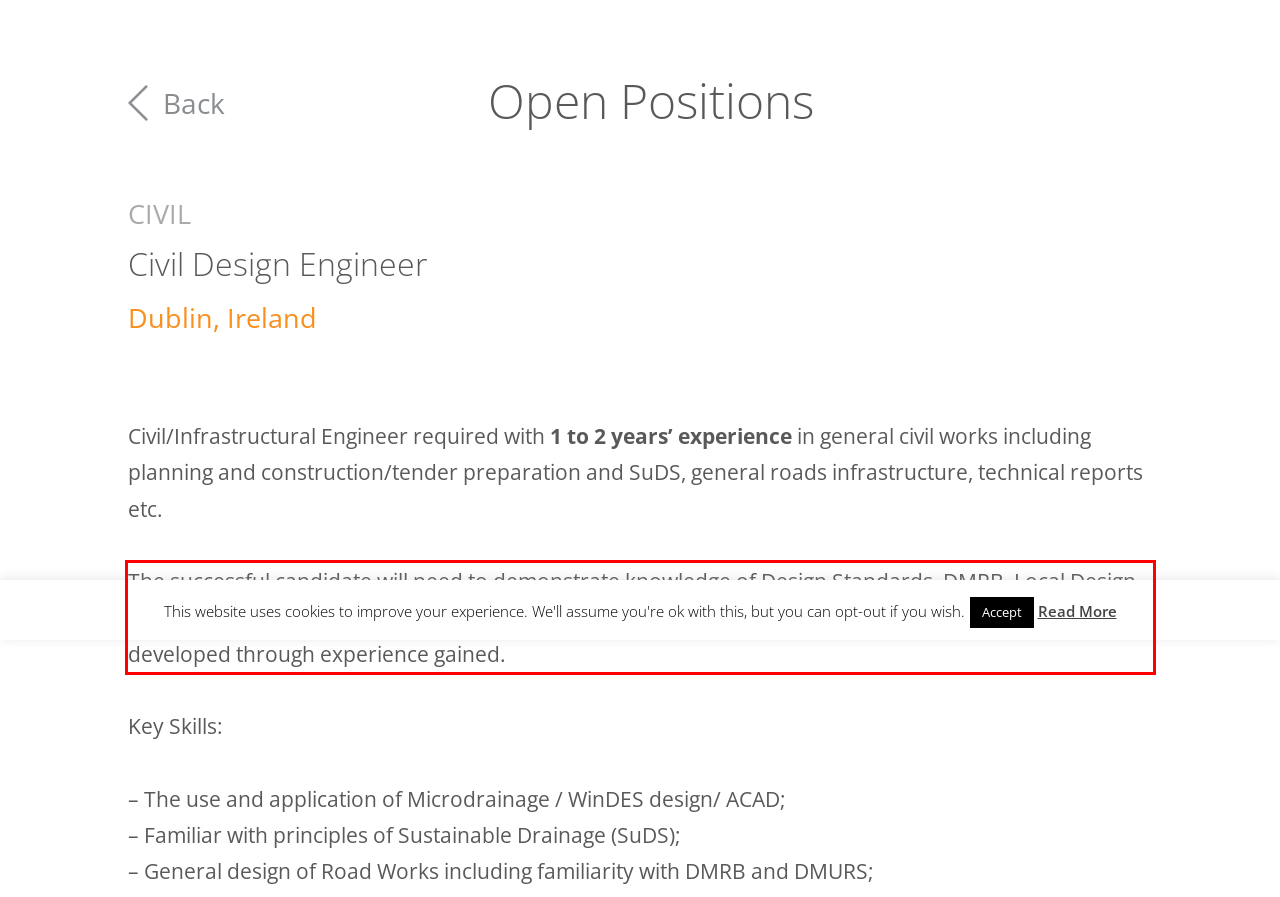Using OCR, extract the text content found within the red bounding box in the given webpage screenshot.

The successful candidate will need to demonstrate knowledge of Design Standards, DMRB, Local Design Guides, GDSDS, SuDS Manual etc. Candidate will receive training on the above and skills will be developed through experience gained.